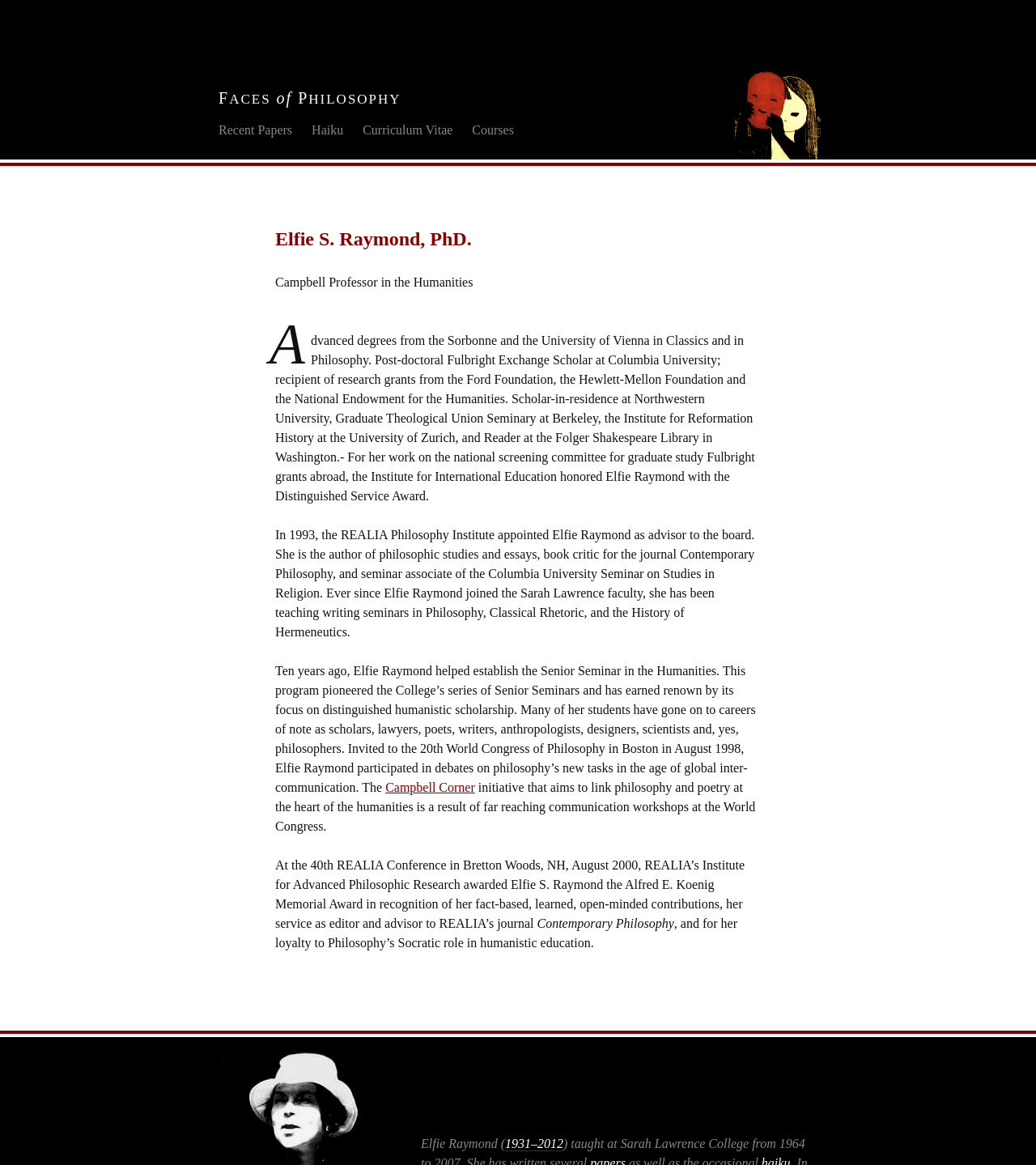What award did Elfie Raymond receive in 2000?
Please give a detailed answer to the question using the information shown in the image.

The webpage states that Elfie Raymond received the Alfred E. Koenig Memorial Award in 2000 at the 40th Conference in Bretton Woods, NH, in recognition of her contributions to philosophy and her service as editor and advisor to REALIA's journal.